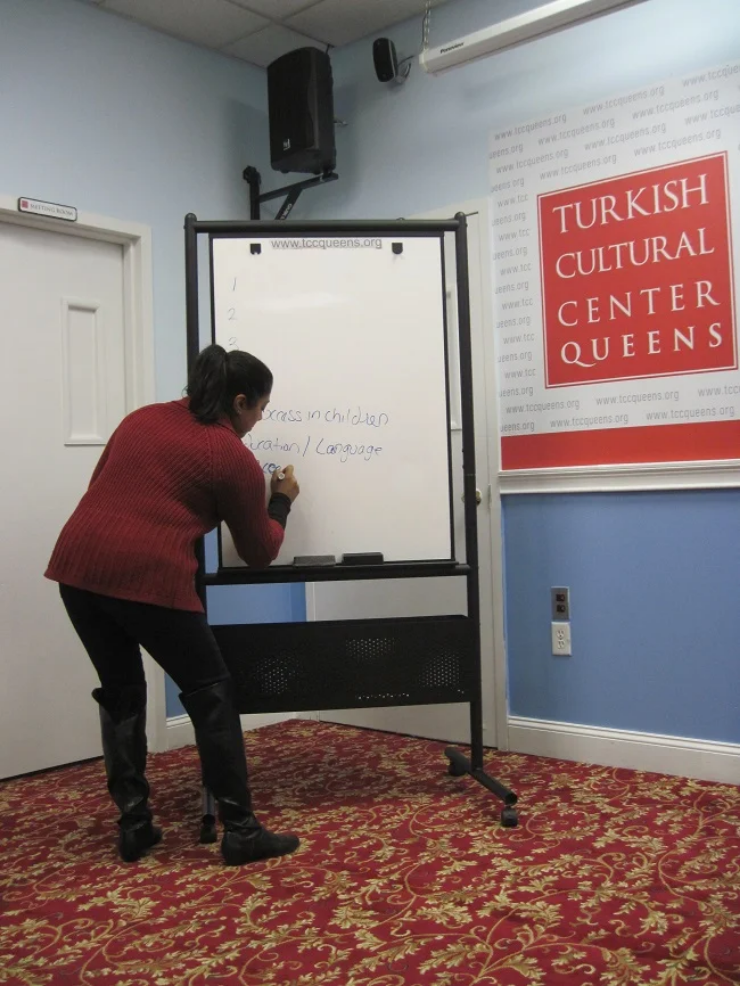Elaborate on all the features and components visible in the image.

In a well-lit room adorned with a richly patterned red carpet, a woman stands beside a large, movable whiteboard. She is engaged in writing notes on the board, which appears to focus on key points related to child language development. Dressed in a warm red sweater and sleek black boots, her concentration is evident as she carefully inscribes the phrases "progress in children" and "education/language." To her right, there is a neatly organized wall featuring the logo of the Turkish Cultural Center, adding to the academic atmosphere of the setting. The room's design includes sound equipment and functional lighting, enhancing its suitability for workshops or educational sessions.